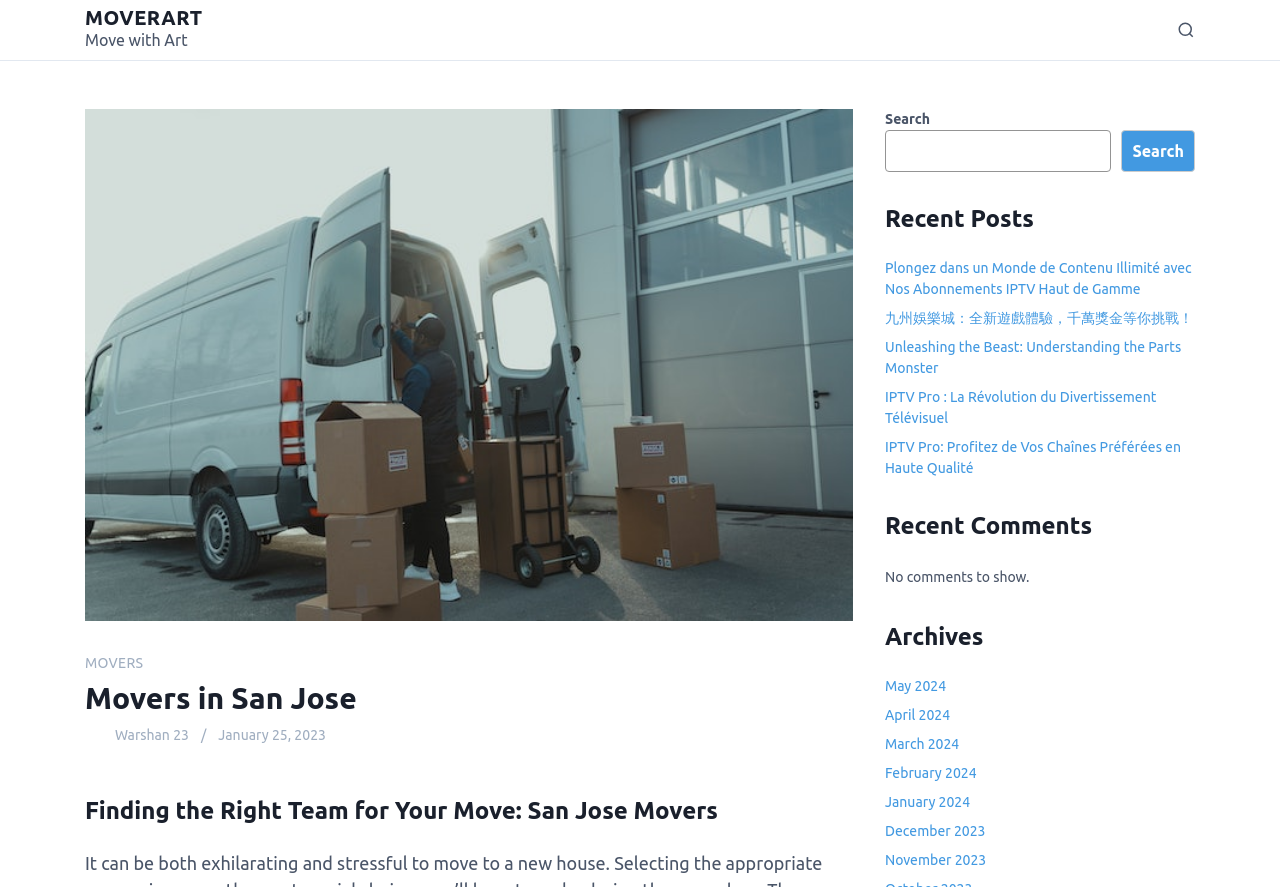Provide the bounding box coordinates for the area that should be clicked to complete the instruction: "Explore the 'Recent Posts' section".

[0.691, 0.23, 0.934, 0.264]